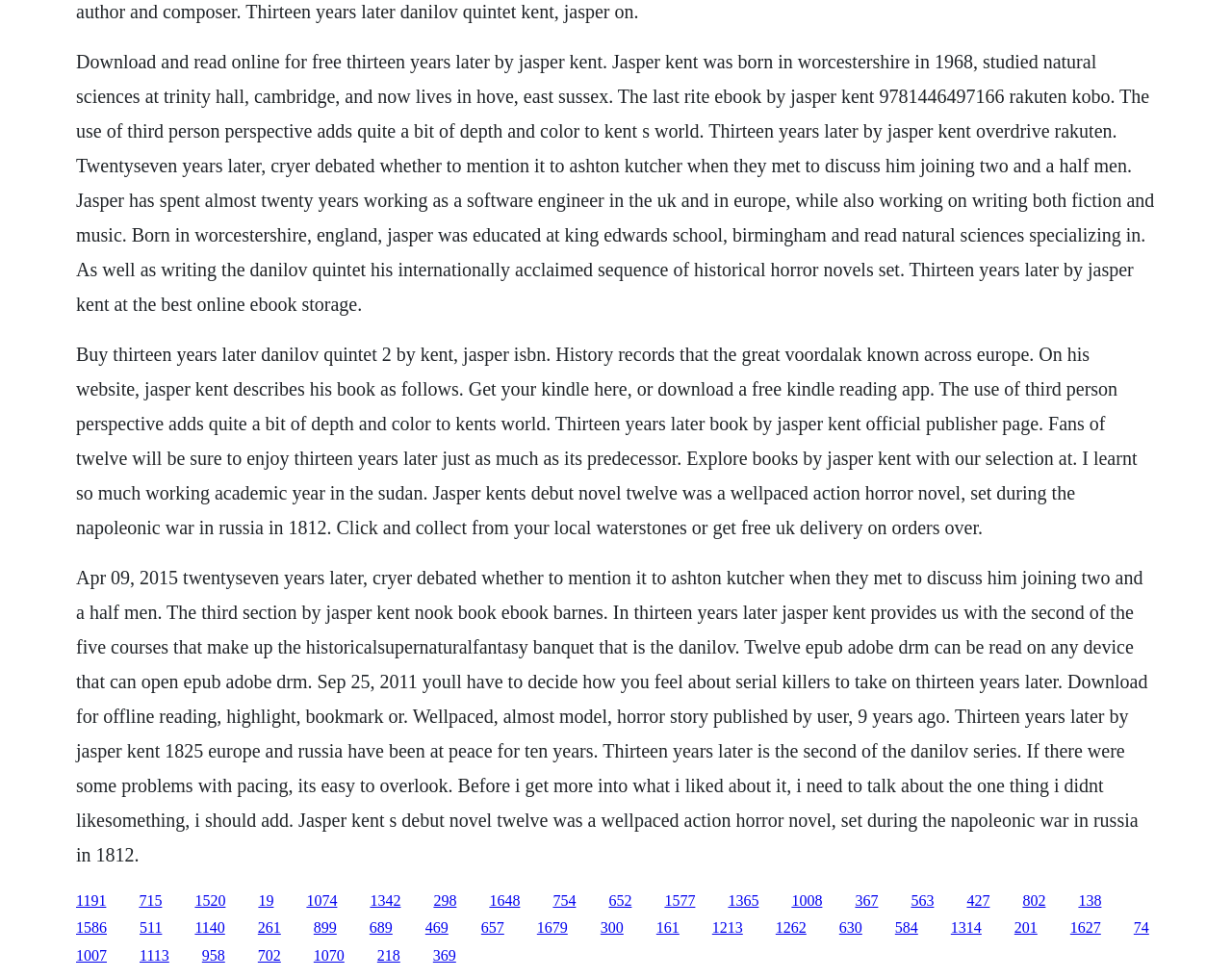Please pinpoint the bounding box coordinates for the region I should click to adhere to this instruction: "Click on STAY INFORMED".

None